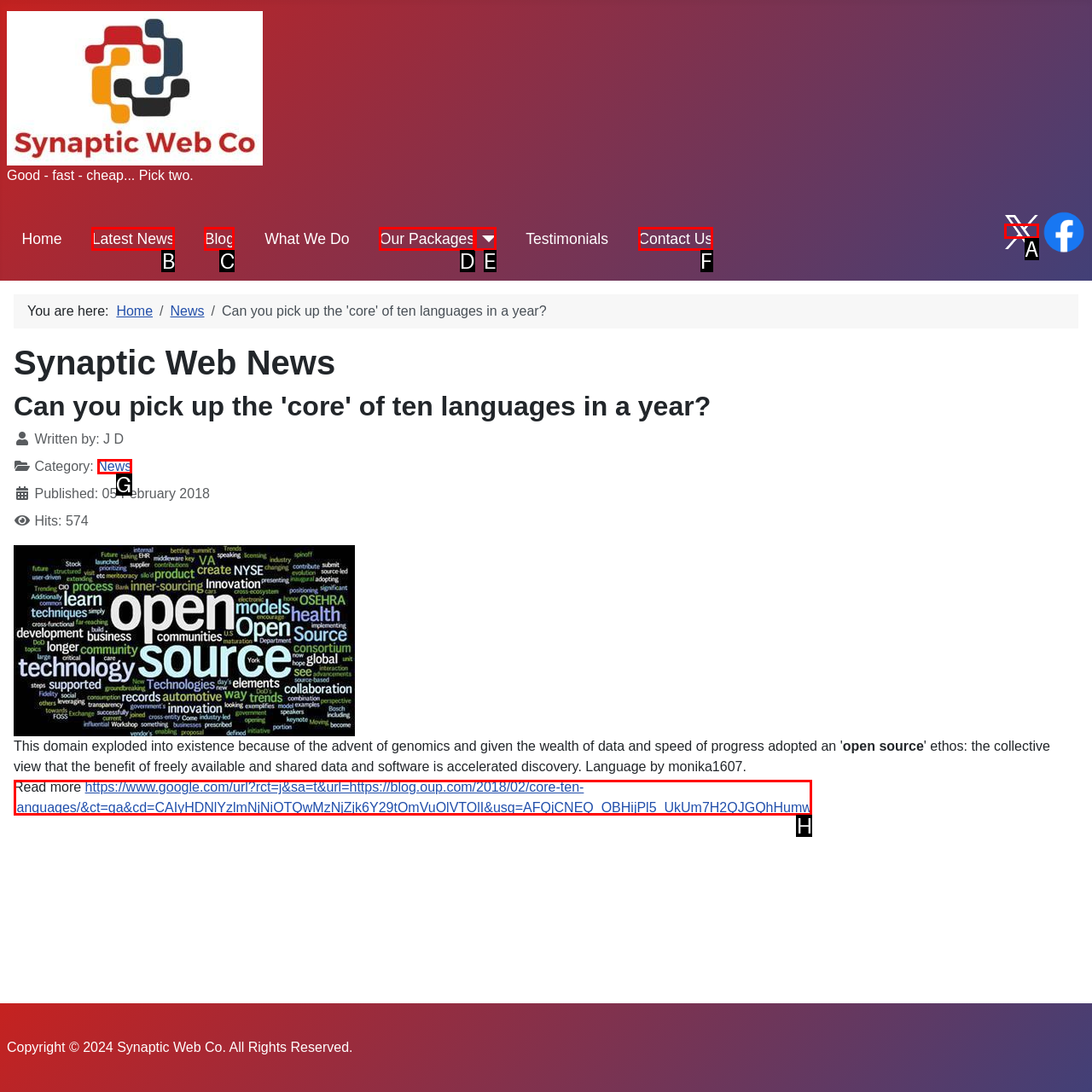Select the appropriate bounding box to fulfill the task: Check the company's Twitter page Respond with the corresponding letter from the choices provided.

A